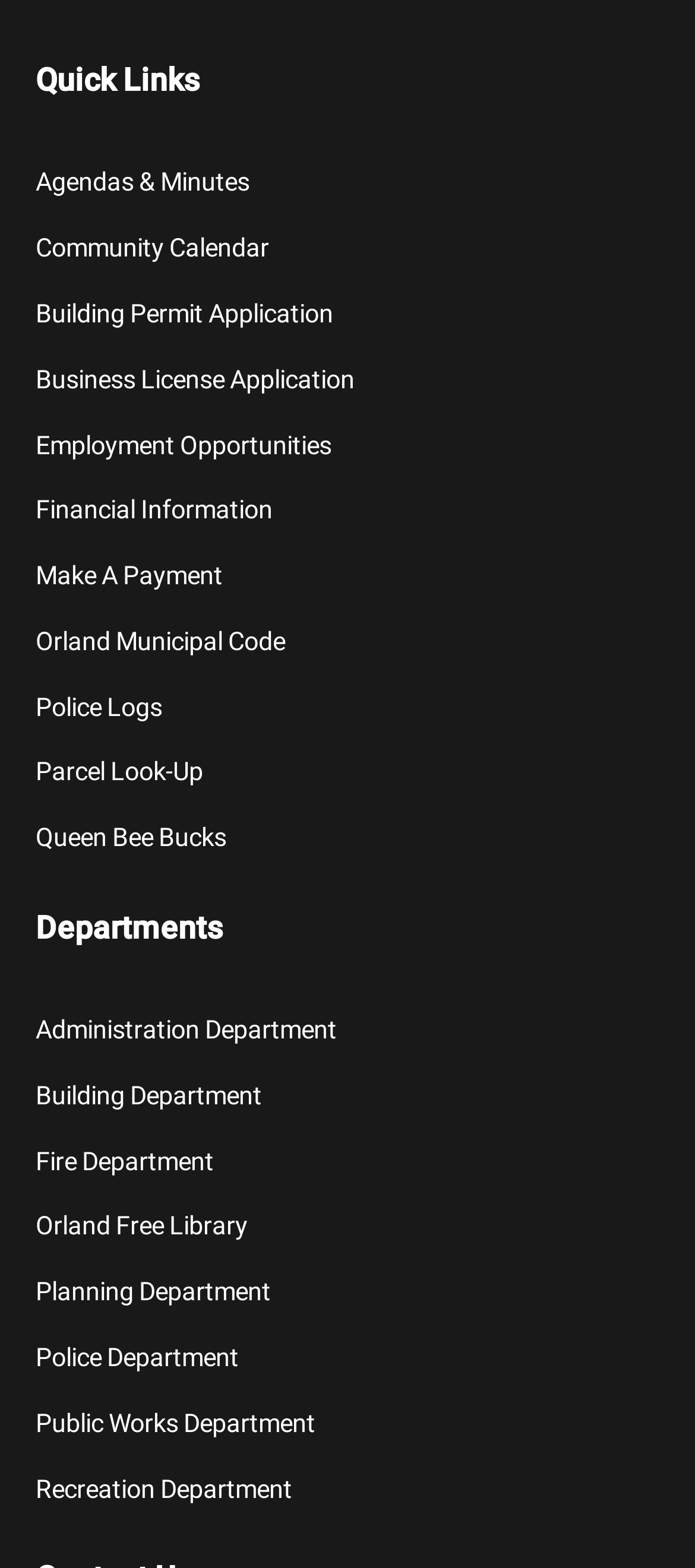Based on the image, please elaborate on the answer to the following question:
How many quick links are there?

There are 10 quick links because there are 10 links under the 'Quick Links' heading, which are 'Agendas & Minutes', 'Community Calendar', 'Building Permit Application', 'Business License Application', 'Employment Opportunities', 'Financial Information', 'Make A Payment', 'Orland Municipal Code', 'Police Logs', and 'Parcel Look-Up'.